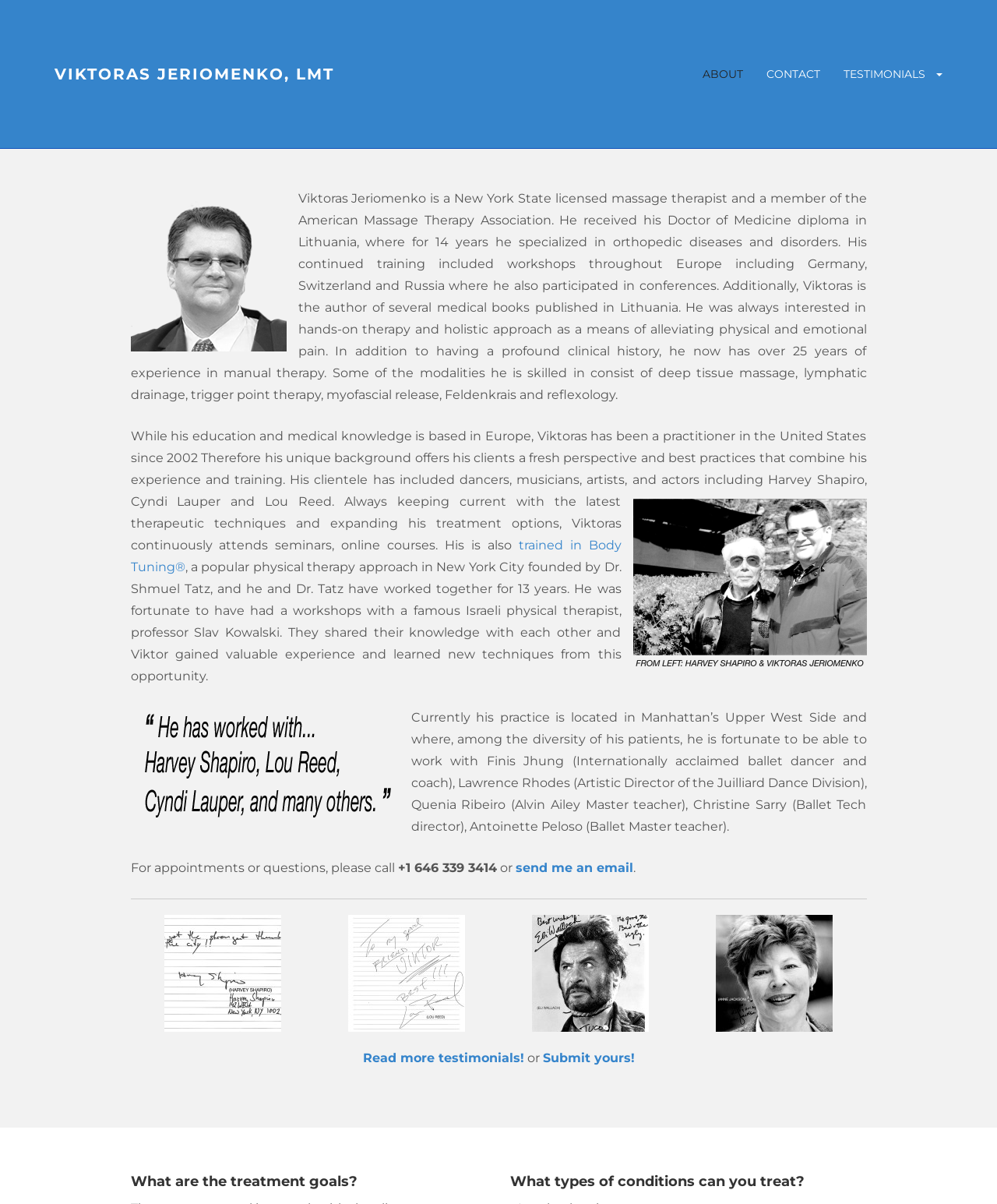Using the provided element description: "alt="Eli Wallach"", determine the bounding box coordinates of the corresponding UI element in the screenshot.

[0.534, 0.757, 0.651, 0.87]